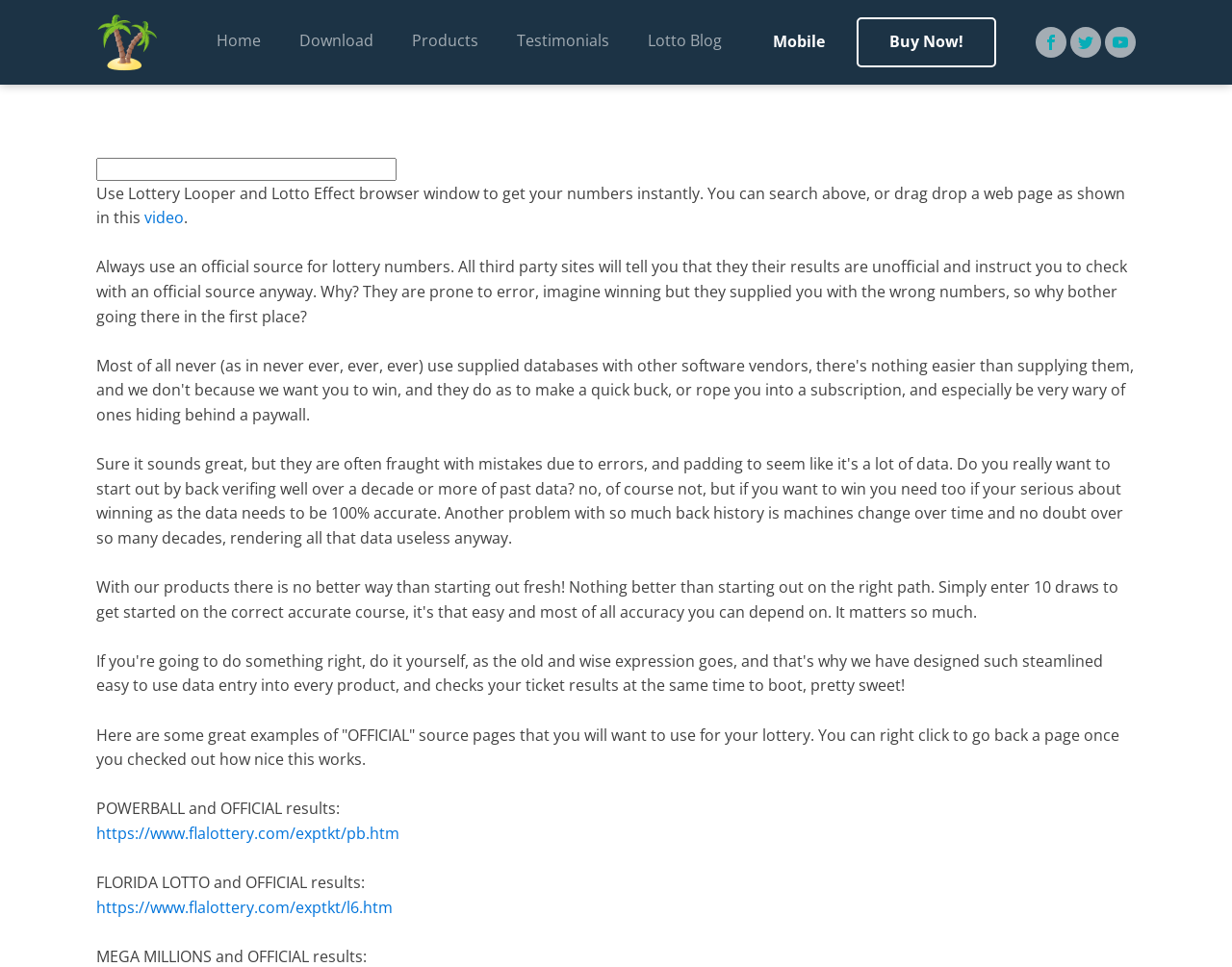Pinpoint the bounding box coordinates of the element you need to click to execute the following instruction: "Click on The Best Lottery Software link". The bounding box should be represented by four float numbers between 0 and 1, in the format [left, top, right, bottom].

[0.078, 0.012, 0.128, 0.076]